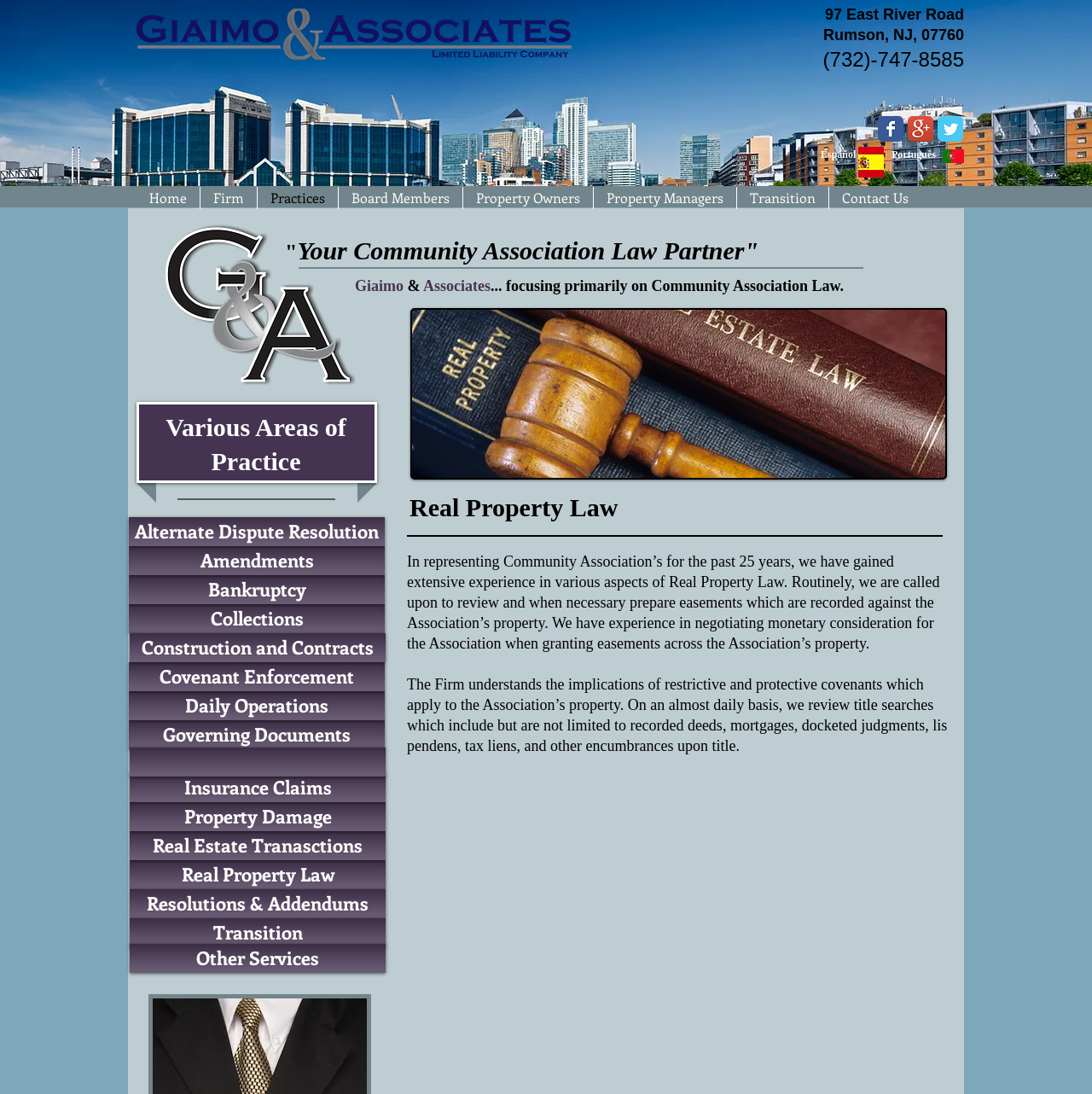What services does the firm offer to property owners?
Answer the question using a single word or phrase, according to the image.

Various services